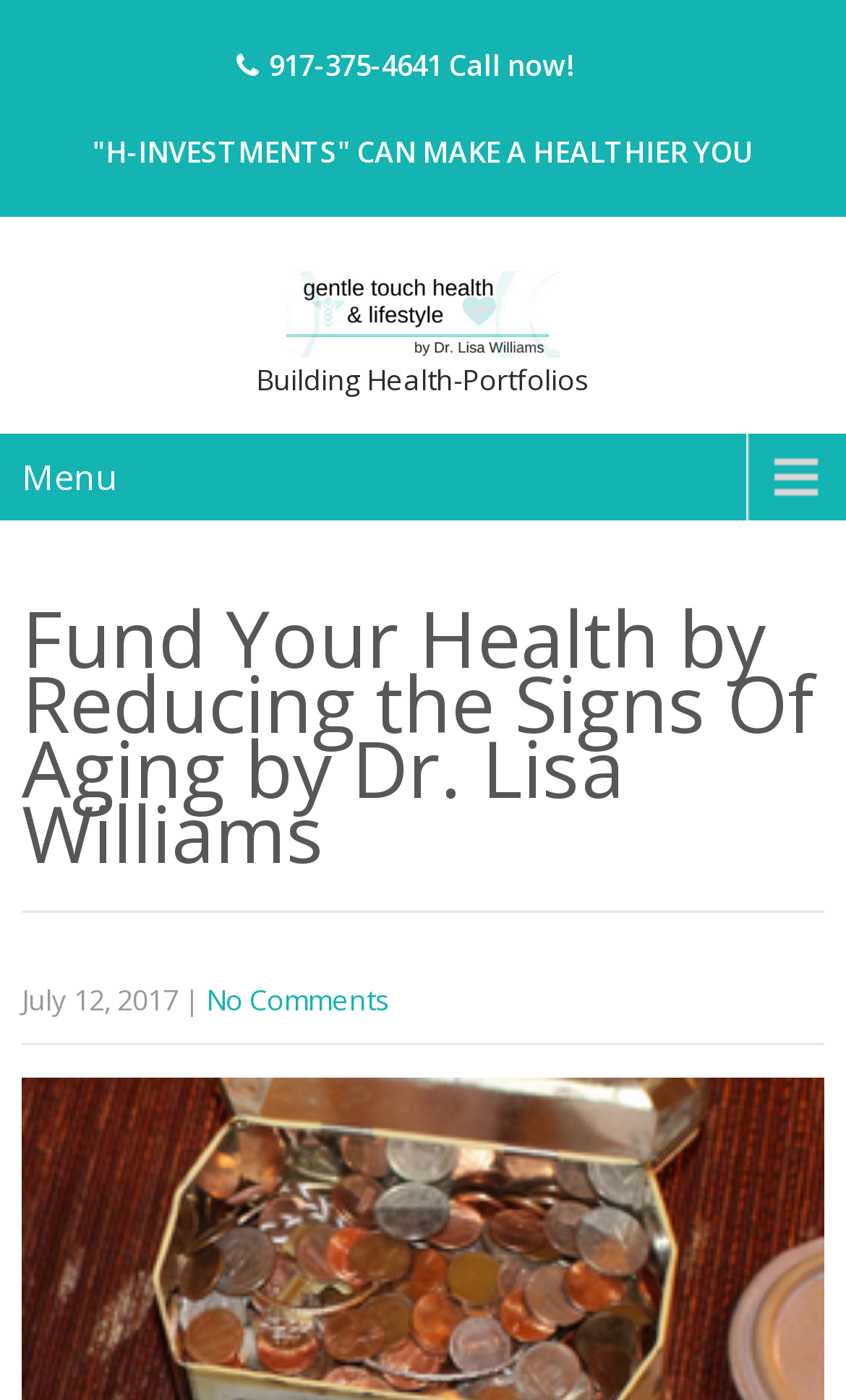Generate a comprehensive description of the webpage content.

The webpage appears to be a blog post or article about health and wellness, specifically focusing on reducing signs of aging. At the top of the page, there is a phone number "917-375-4641" and a call-to-action "Call now!" positioned side by side. Below this, there is a prominent header text that reads '"H-INVESTMENTS" CAN MAKE A HEALTHIER YOU'.

On the left side of the page, there is a navigation menu with two links: "Building Health-Portfolios" and "Menu". The "Building Health-Portfolios" link has an associated image, which is positioned to the right of the link. The "Menu" link is followed by a header section that contains the title of the article "Fund Your Health by Reducing the Signs Of Aging by Dr. Lisa Williams".

Further down the page, there is a section that displays the date "July 12, 2017", followed by a vertical line and a link that reads "No Comments". This suggests that the article is a blog post and allows users to leave comments. Overall, the webpage has a simple and clean layout, with a focus on promoting health and wellness services.